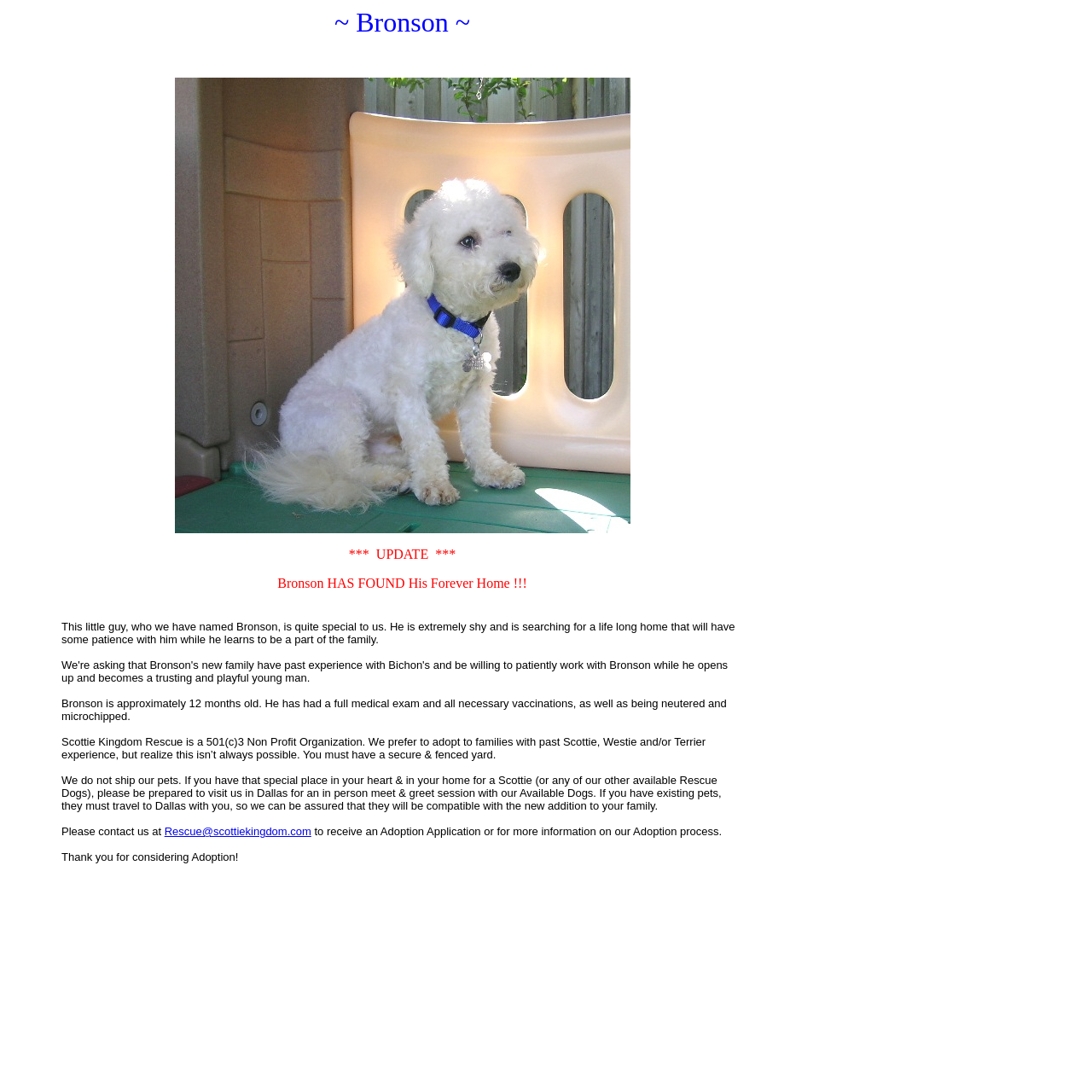Do they ship pets?
Look at the image and provide a detailed response to the question.

According to the webpage, they do not ship pets, as mentioned in the text 'We do not ship our pets.'